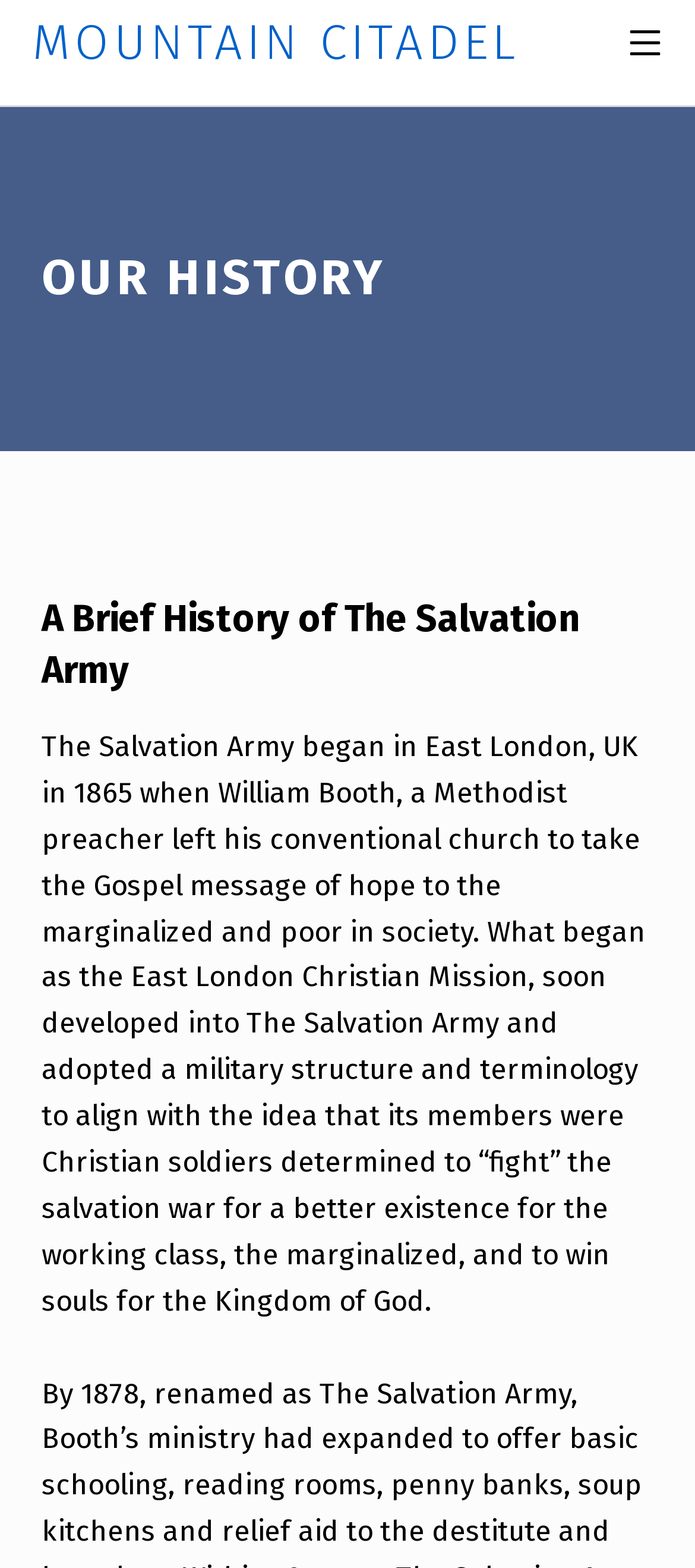Given the element description "Mountain Citadel" in the screenshot, predict the bounding box coordinates of that UI element.

[0.046, 0.002, 0.746, 0.053]